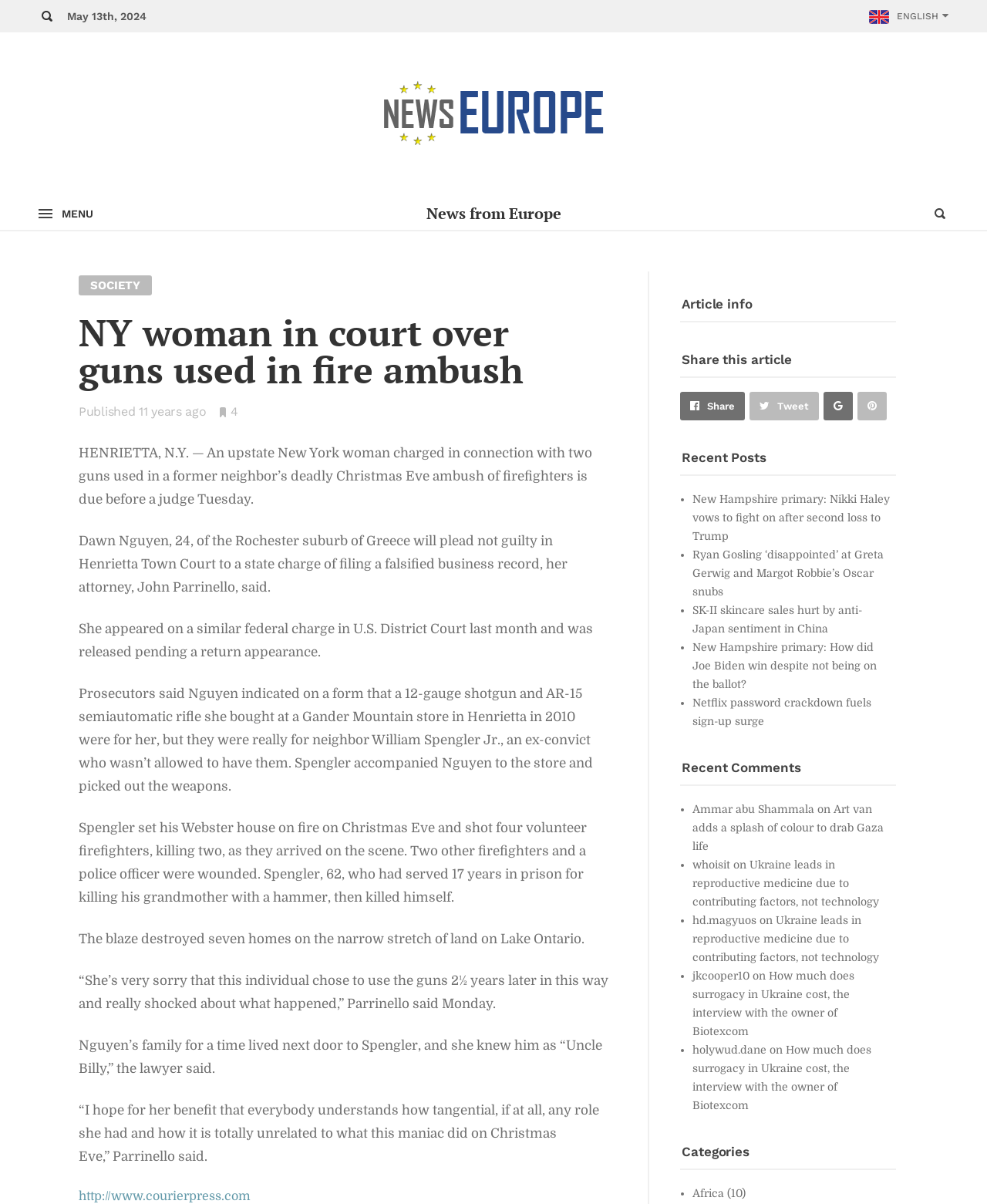Summarize the contents and layout of the webpage in detail.

This webpage appears to be a news article from Europe, with a focus on a specific story about a woman from New York who is in court over guns used in a fire ambush. The page is divided into several sections, with a prominent header at the top featuring the title "NY woman in court over guns used in fire ambush" and a subheading with the publication date.

Below the header, there are several navigation links and a search bar, allowing users to explore the website and find specific content. To the left of the main article, there is a sidebar with various categories, including World News, Politics, Society, Finance, Culture, Medicine, and Technology, each with a heading and a "MORE ARTICLES" link.

The main article itself is a lengthy piece of text, divided into several paragraphs, which describe the story of the woman, Dawn Nguyen, who is accused of buying guns for her neighbor, William Spengler Jr., who used them in a deadly ambush of firefighters on Christmas Eve. The article provides details about the incident, the charges against Nguyen, and her expected plea.

Throughout the article, there are several images, including a small icon next to the publication date and a larger image below the article's title. There are also several links to related articles and a section for sharing the article on social media.

At the bottom of the page, there is a section for "Article info" and "Share this article", followed by a list of "Recent Posts" with links to other news articles.